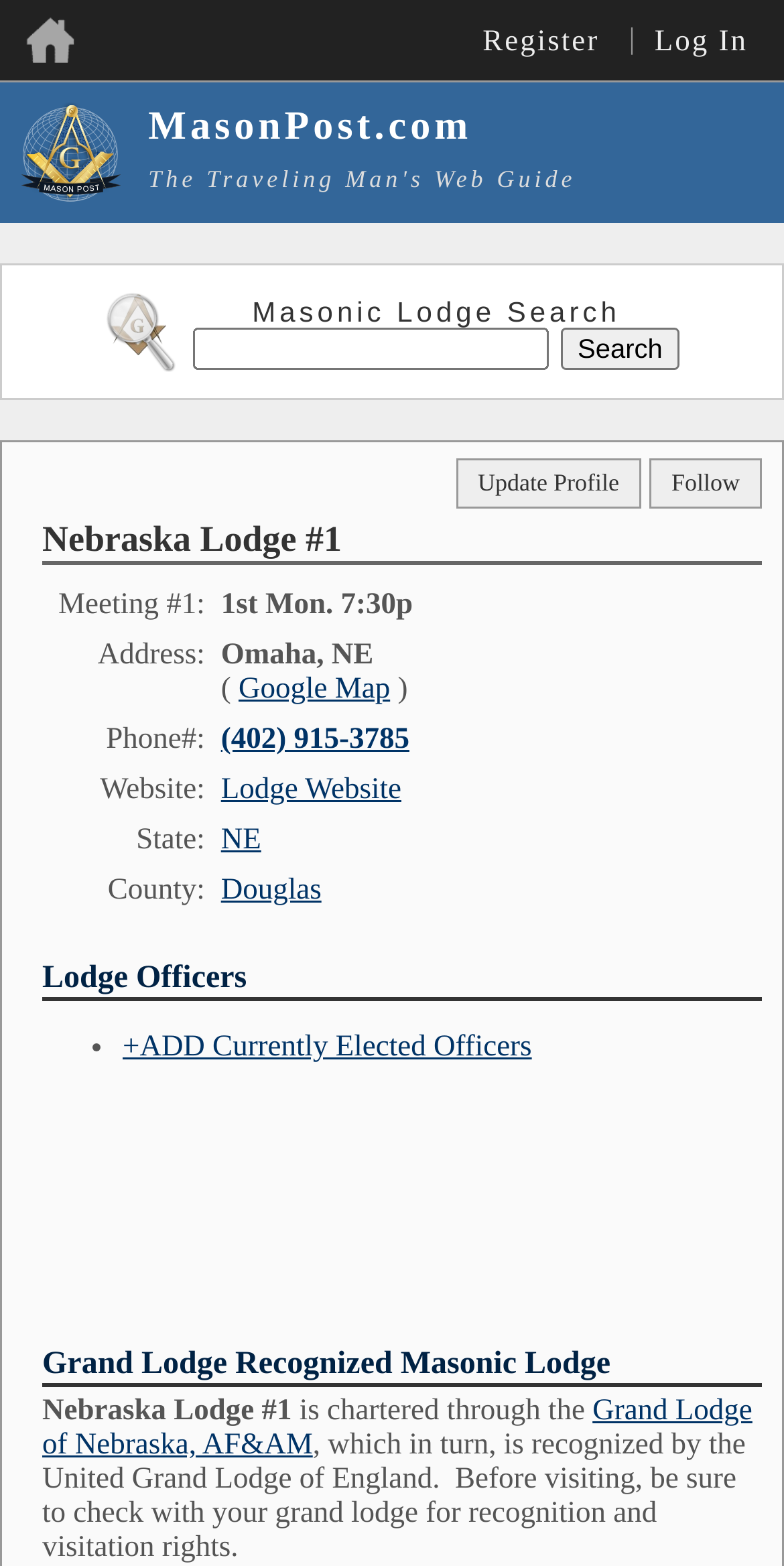With reference to the screenshot, provide a detailed response to the question below:
What is the website of the lodge?

I found the answer by looking at the table element that contains the lodge's information, specifically the row that has the label 'Website:' and the corresponding value 'Lodge Website'.